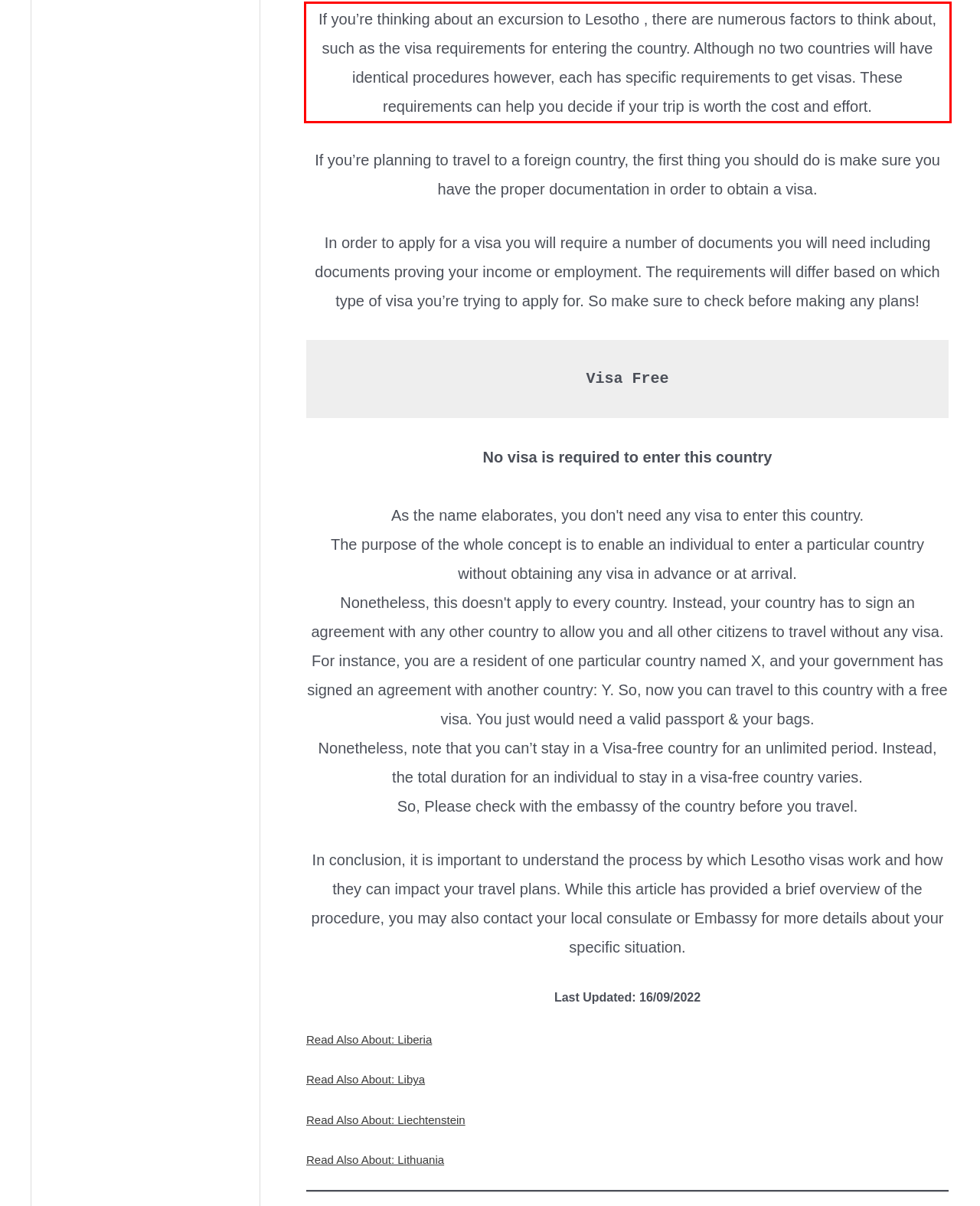With the given screenshot of a webpage, locate the red rectangle bounding box and extract the text content using OCR.

If you’re thinking about an excursion to Lesotho , there are numerous factors to think about, such as the visa requirements for entering the country. Although no two countries will have identical procedures however, each has specific requirements to get visas. These requirements can help you decide if your trip is worth the cost and effort.